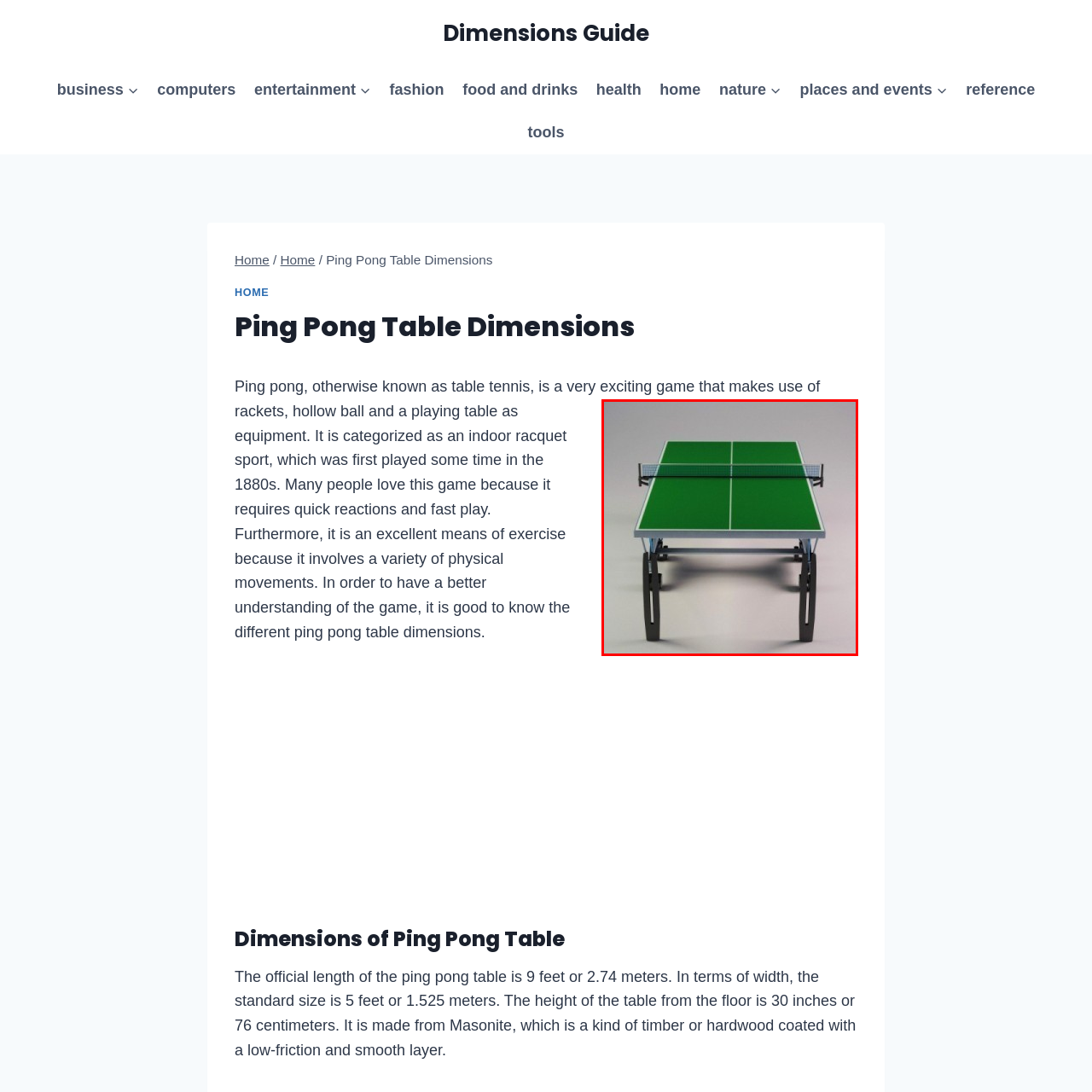What is the height of the table?
Look closely at the area highlighted by the red bounding box and give a detailed response to the question.

The question inquires about the height of the ping pong table. According to the caption, the table is 'elevated to a height of 30 inches', providing the exact measurement.